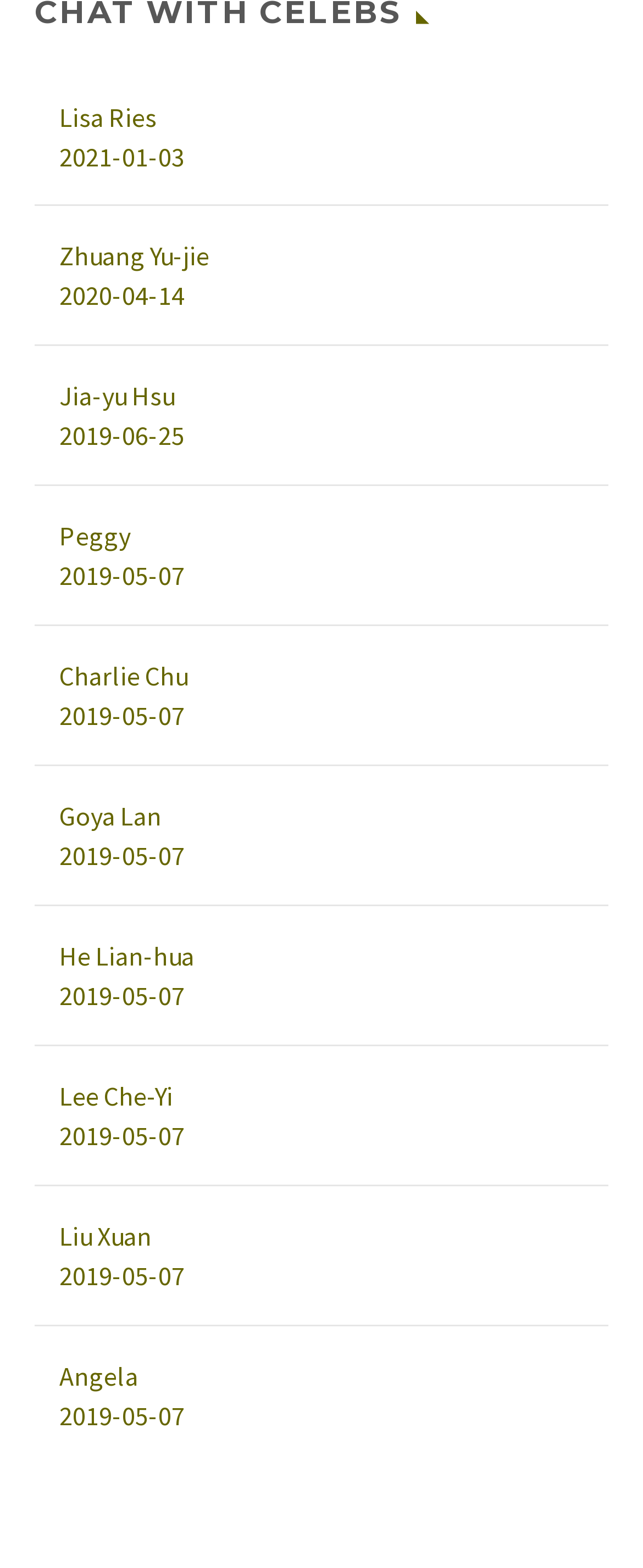Locate the bounding box coordinates of the region to be clicked to comply with the following instruction: "check Jia-yu Hsu's information". The coordinates must be four float numbers between 0 and 1, in the form [left, top, right, bottom].

[0.092, 0.24, 0.287, 0.266]